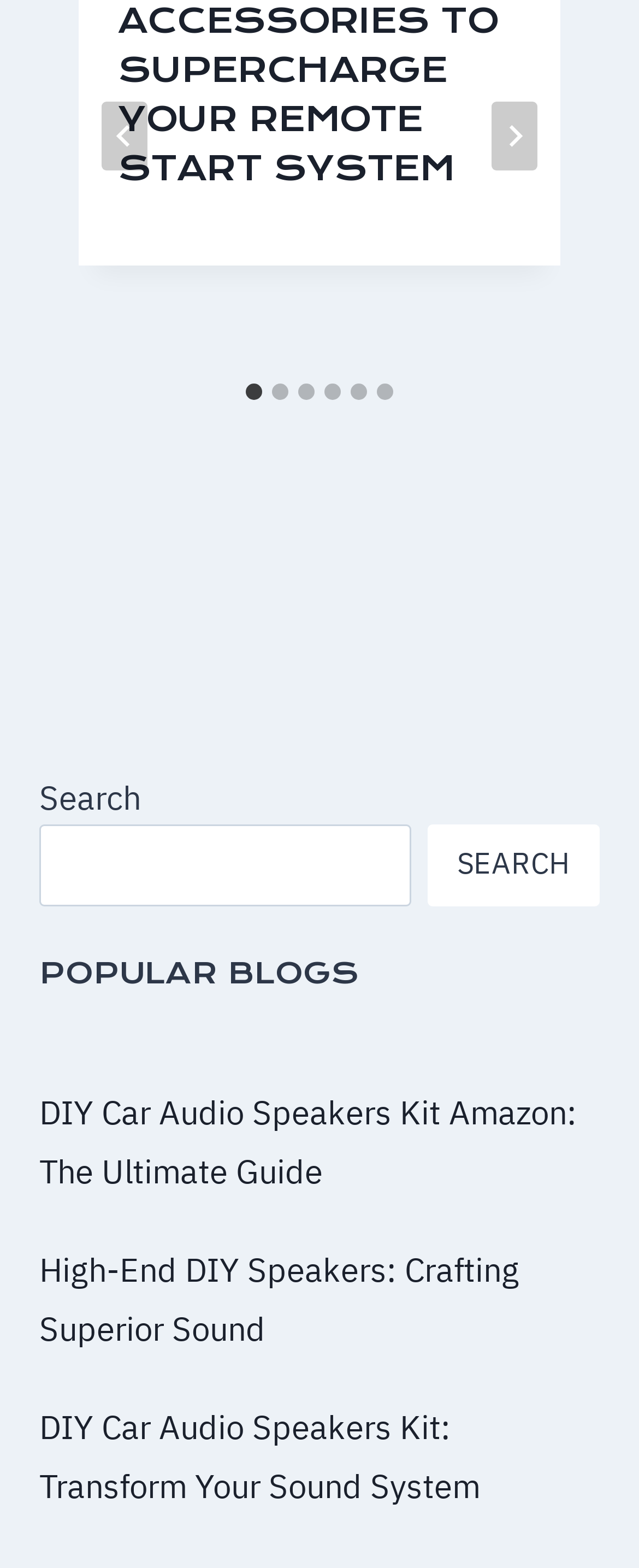Locate the bounding box coordinates of the clickable area to execute the instruction: "Search". Provide the coordinates as four float numbers between 0 and 1, represented as [left, top, right, bottom].

[0.669, 0.525, 0.938, 0.578]